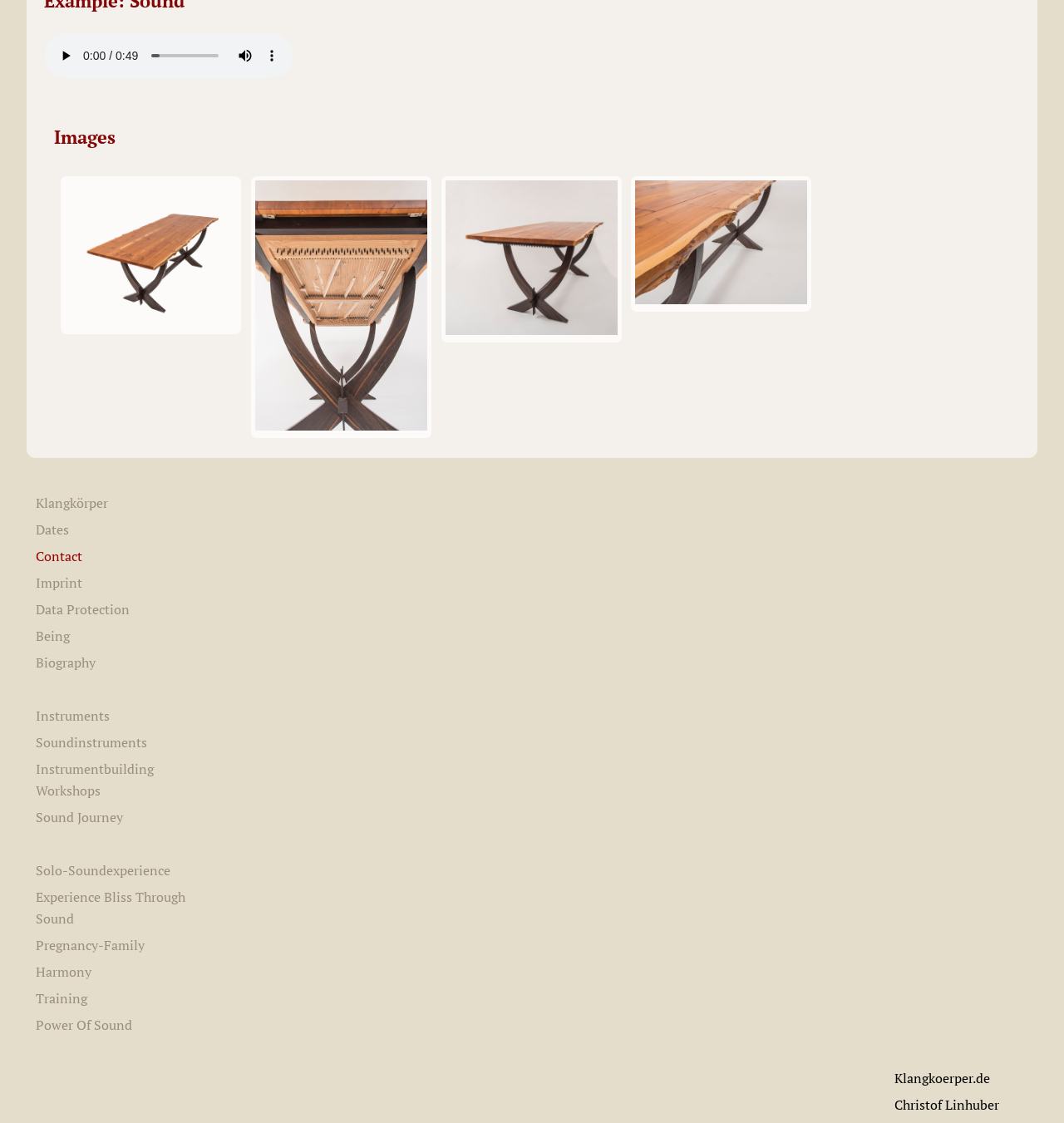Please find the bounding box coordinates of the element's region to be clicked to carry out this instruction: "read the biography".

[0.034, 0.582, 0.09, 0.598]